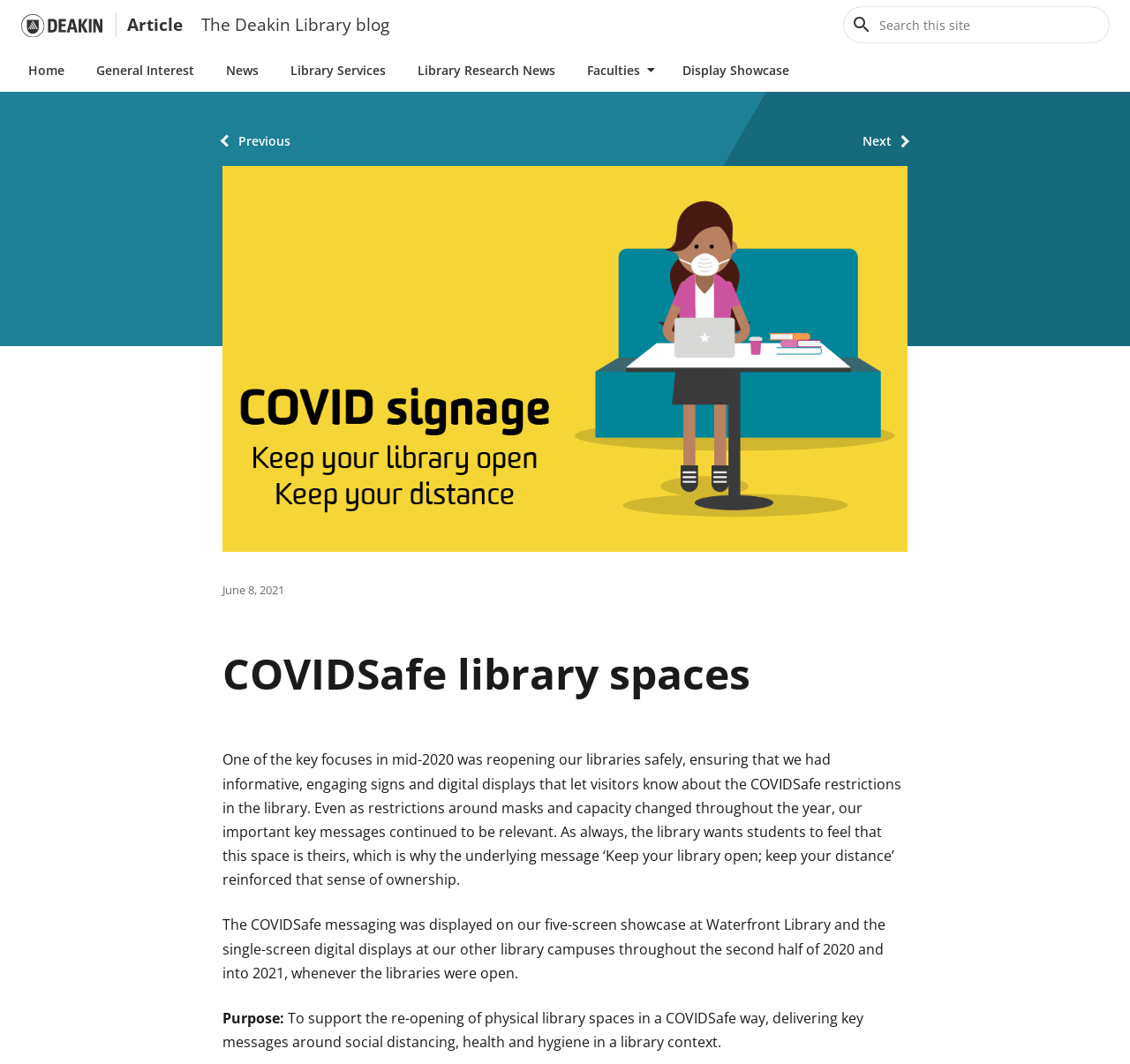Please specify the bounding box coordinates of the element that should be clicked to execute the given instruction: 'Go to Deakin home page'. Ensure the coordinates are four float numbers between 0 and 1, expressed as [left, top, right, bottom].

[0.019, 0.0, 0.091, 0.046]